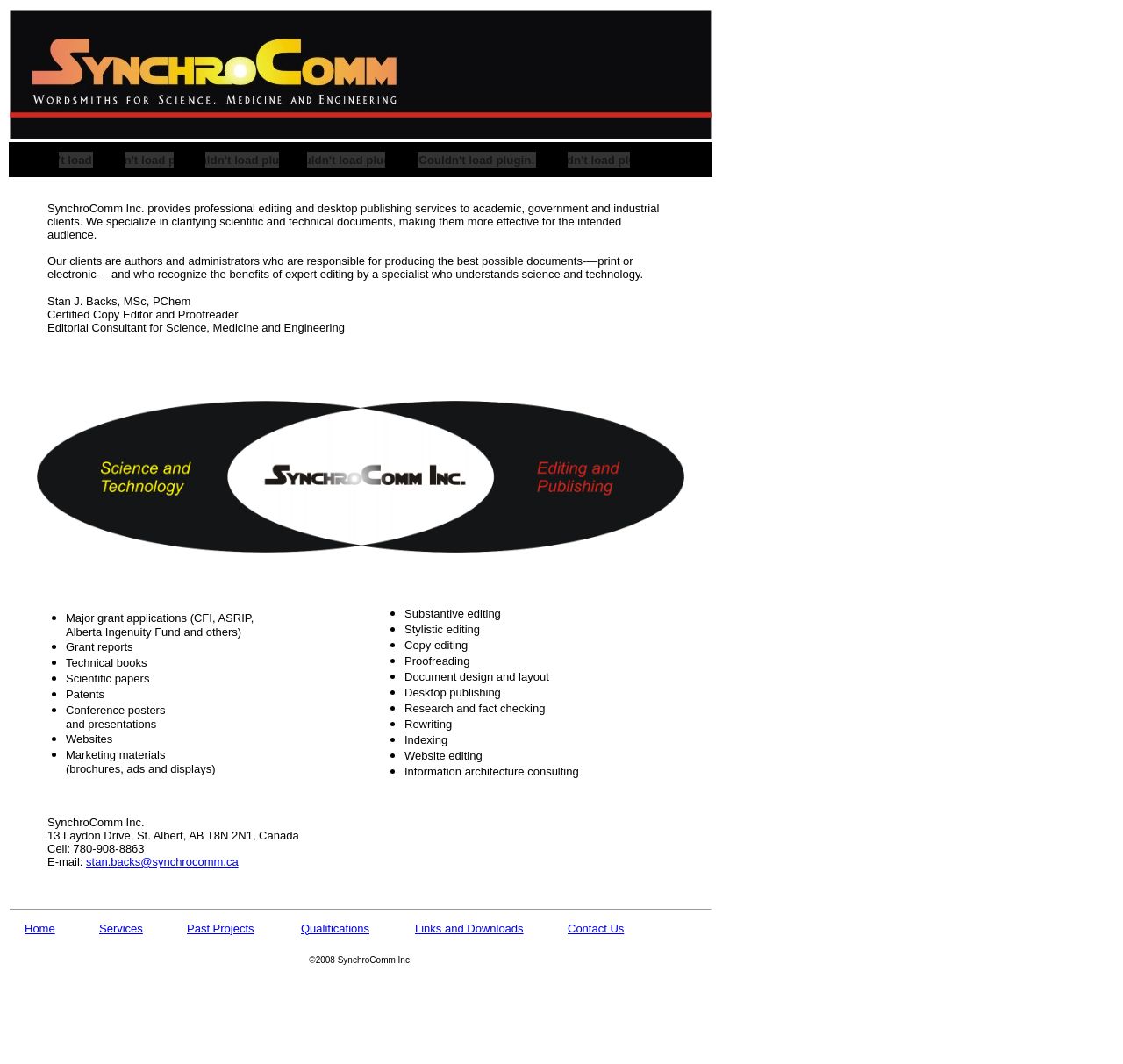Provide the bounding box coordinates for the area that should be clicked to complete the instruction: "Read the company description".

[0.042, 0.19, 0.587, 0.227]